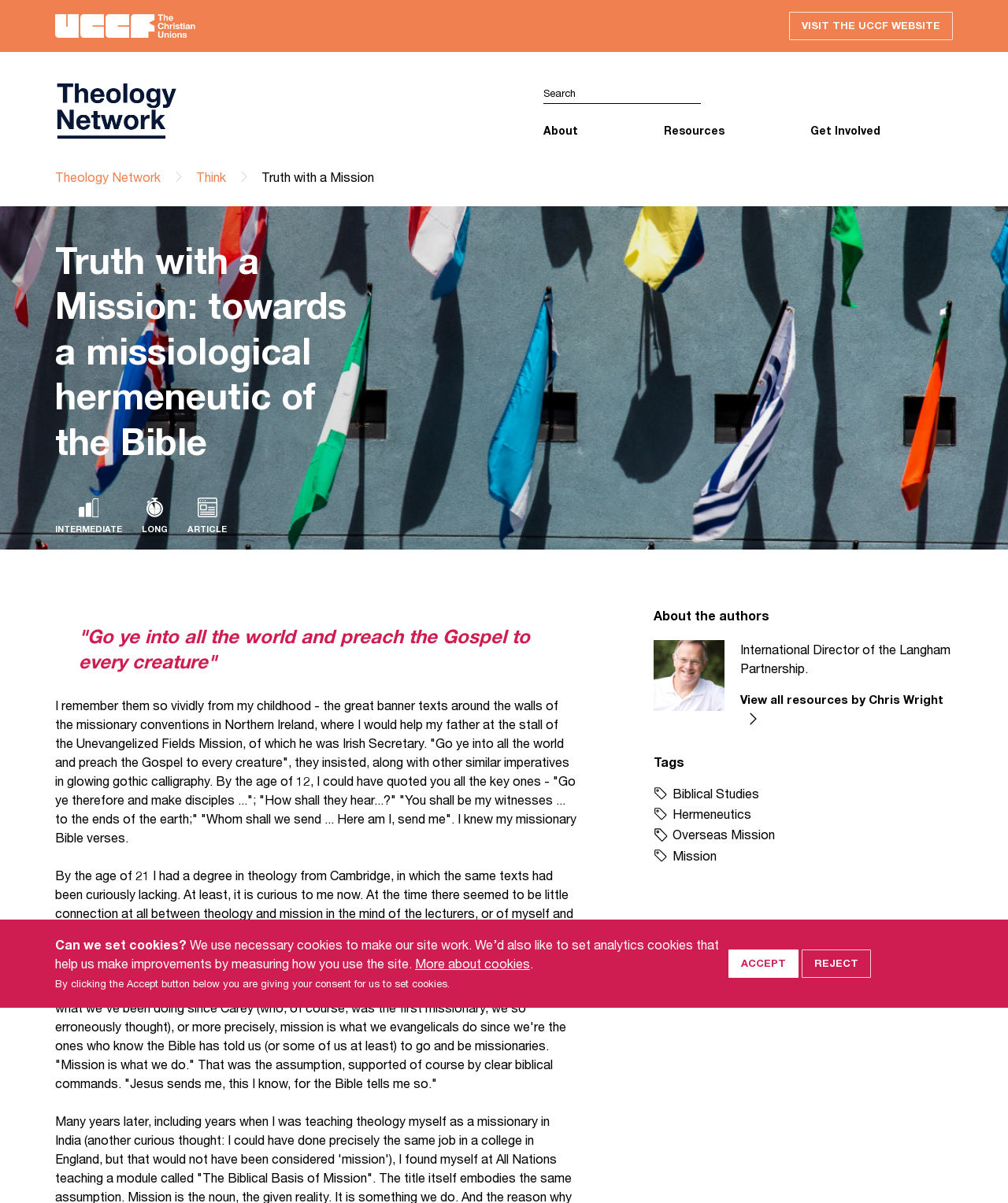What is the title of the article on the webpage?
Please ensure your answer is as detailed and informative as possible.

I found the title of the article by looking at the heading element with the text 'Truth with a Mission: towards a missiological hermeneutic of the Bible'. This heading is located near the top of the webpage and appears to be the title of the main article.